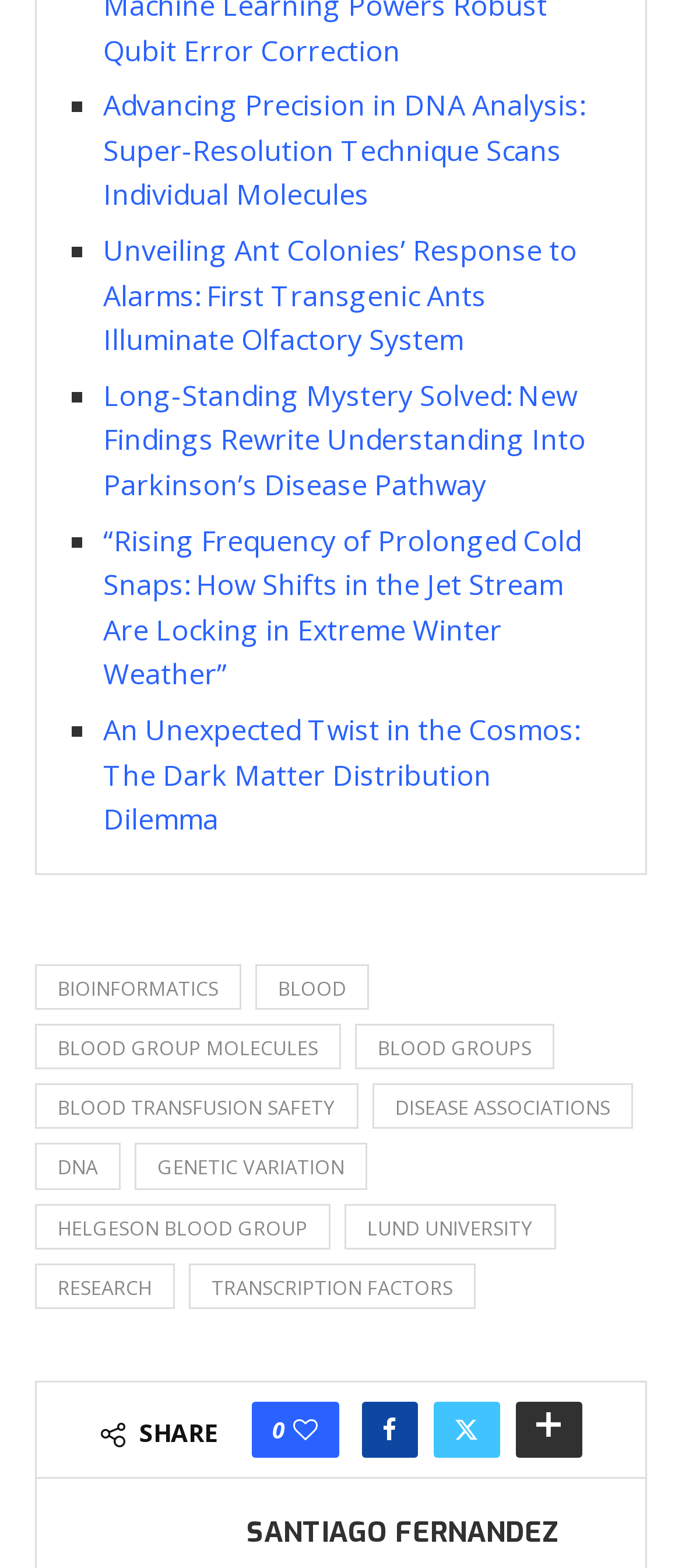Please find the bounding box coordinates of the section that needs to be clicked to achieve this instruction: "Go to previous month".

None